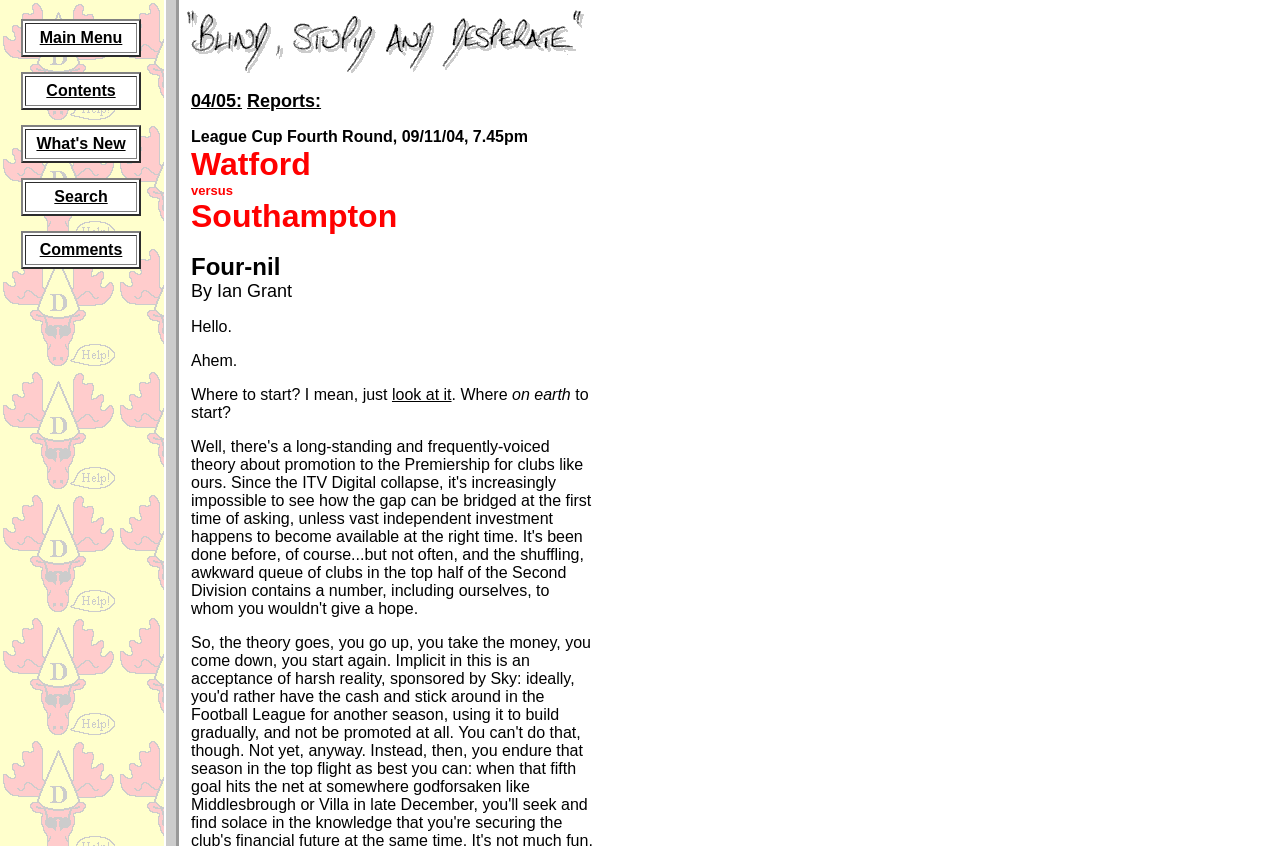Identify the bounding box for the UI element described as: "Main Menu". The coordinates should be four float numbers between 0 and 1, i.e., [left, top, right, bottom].

[0.031, 0.034, 0.096, 0.054]